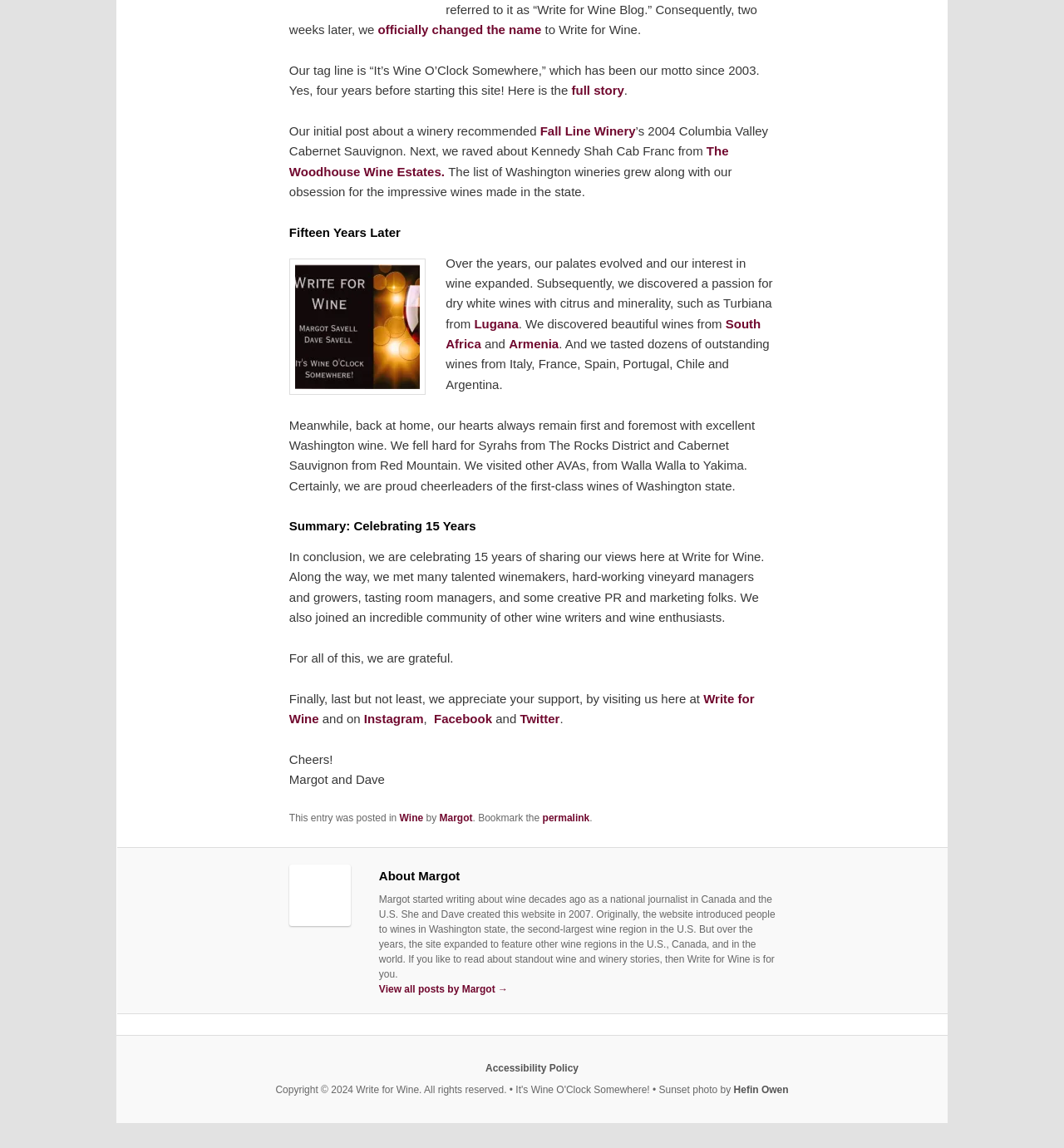Please identify the bounding box coordinates of the area I need to click to accomplish the following instruction: "Check out the Instagram page".

[0.342, 0.62, 0.398, 0.632]